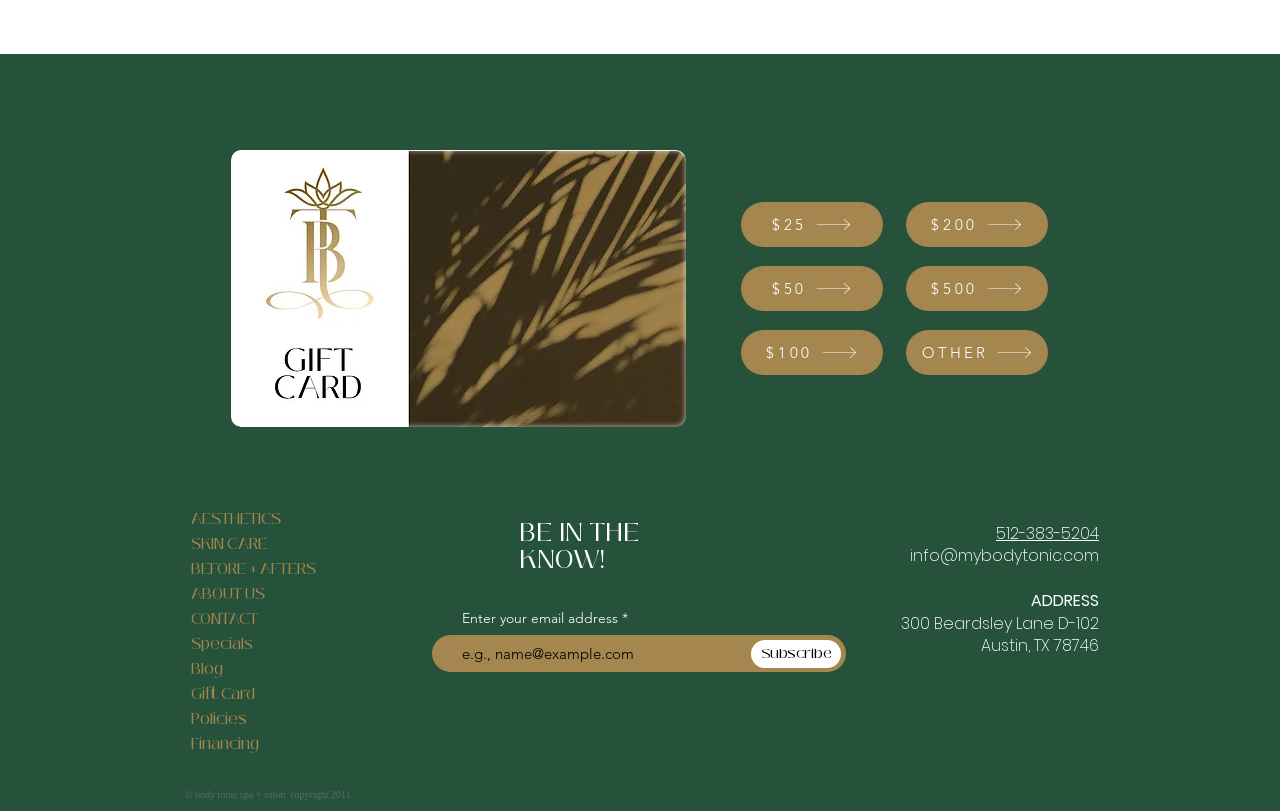Identify the bounding box coordinates of the clickable region necessary to fulfill the following instruction: "Enter your email address". The bounding box coordinates should be four float numbers between 0 and 1, i.e., [left, top, right, bottom].

[0.338, 0.783, 0.661, 0.829]